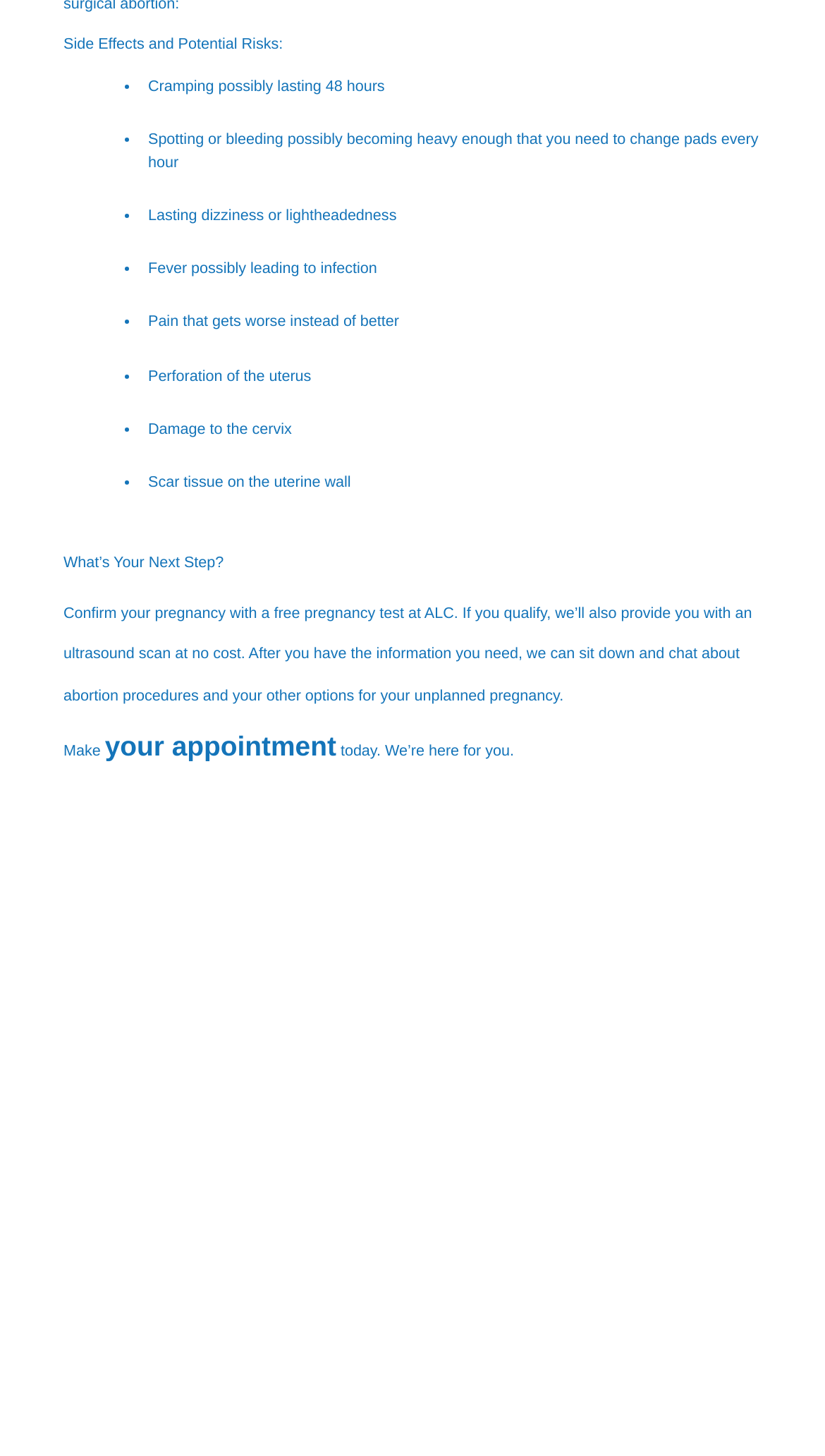Can you find the bounding box coordinates for the UI element given this description: "your appointment"? Provide the coordinates as four float numbers between 0 and 1: [left, top, right, bottom].

[0.127, 0.502, 0.408, 0.523]